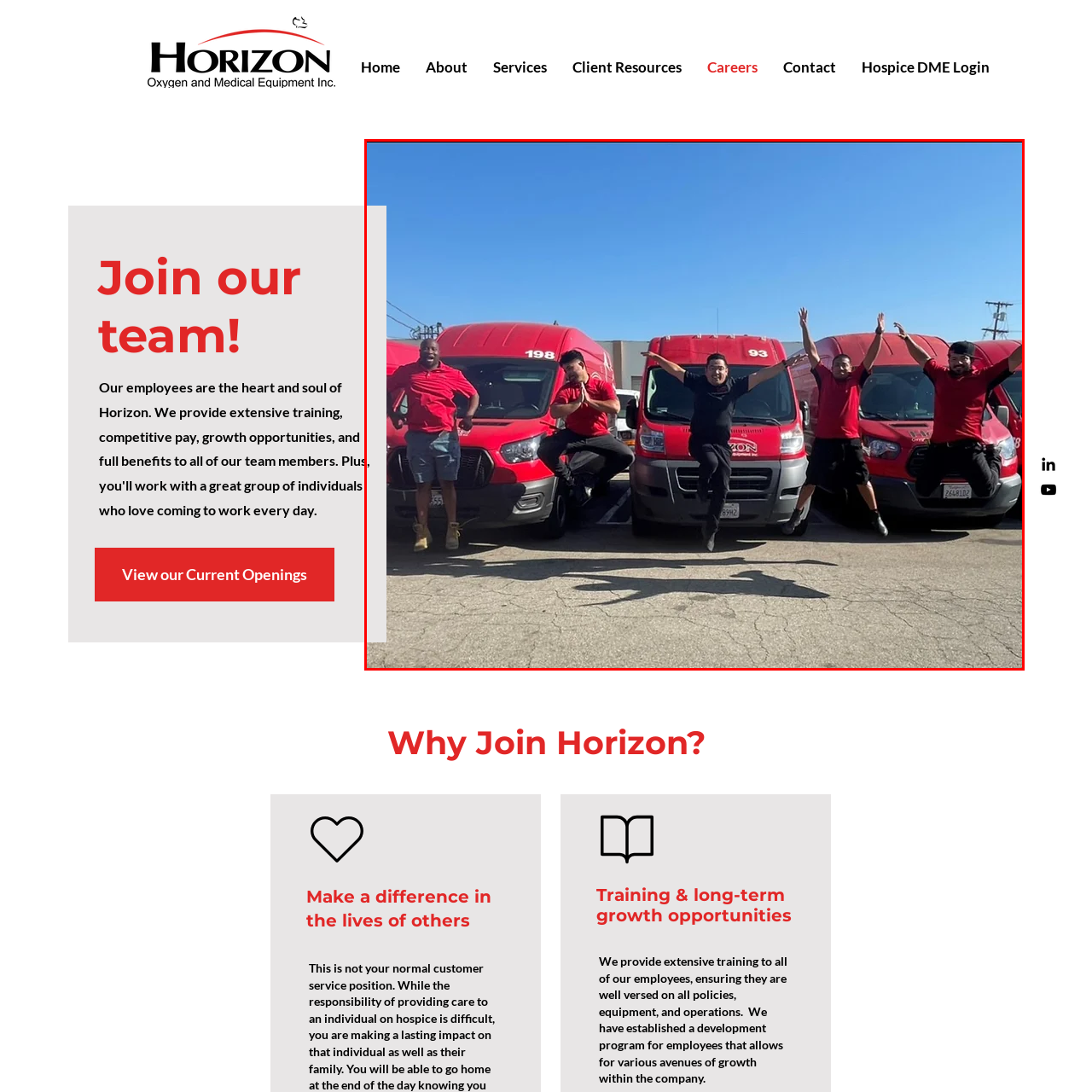Explain what is happening in the image inside the red outline in great detail.

The image captures a vibrant moment of camaraderie among four individuals, dressed in red shirts, as they leap joyfully in front of a row of matching red vehicles. With expressions of excitement and energy, they exemplify a team spirit, possibly celebrating a success or a shared achievement. The vehicles, branded prominently, form a striking backdrop that enhances the lively atmosphere of the scene, set against a clear blue sky. This image likely represents a workplace culture that values teamwork and enthusiasm, perhaps in the context of a company like Horizon Oxygen & Medical Equipment, as suggested by the overall theme of the webpage.